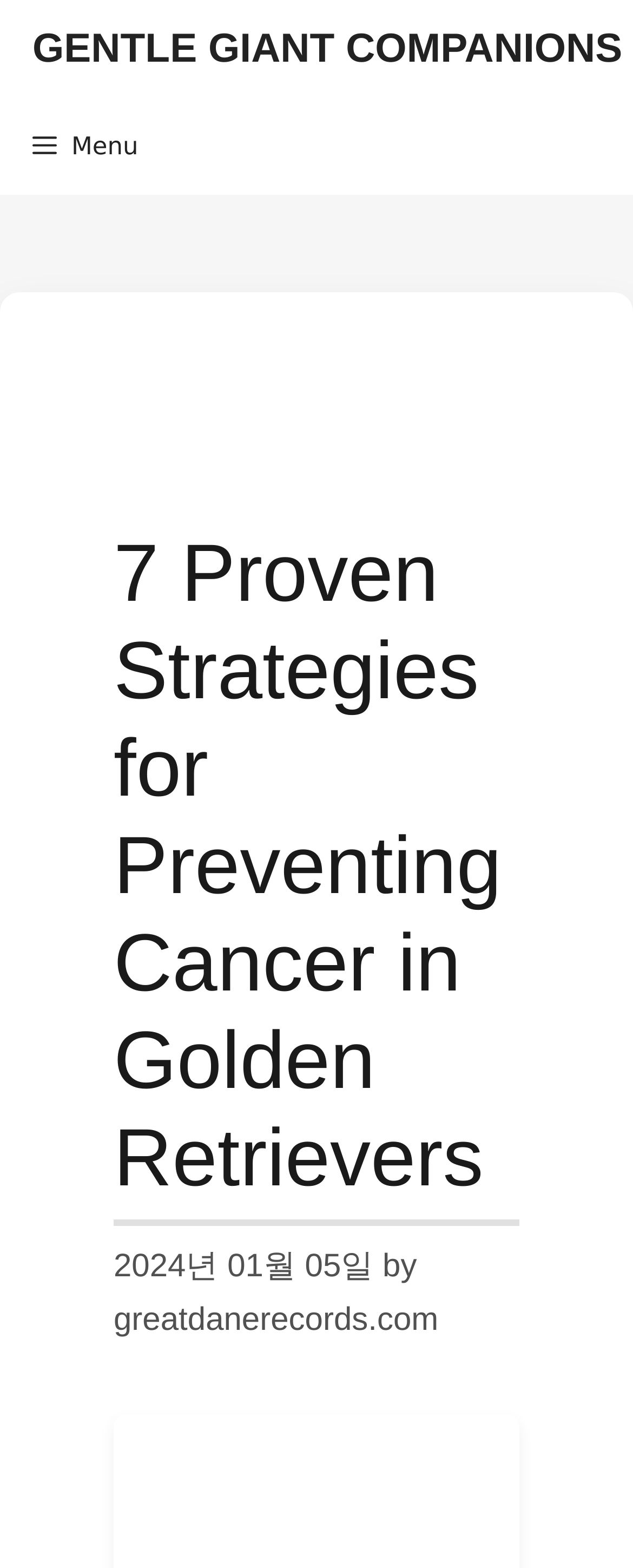How many sections are there in the content area?
Carefully examine the image and provide a detailed answer to the question.

I found the number of sections in the content area by counting the number of elements inside the content section. There are four elements: a heading, a time element, a static text element, and a link element.